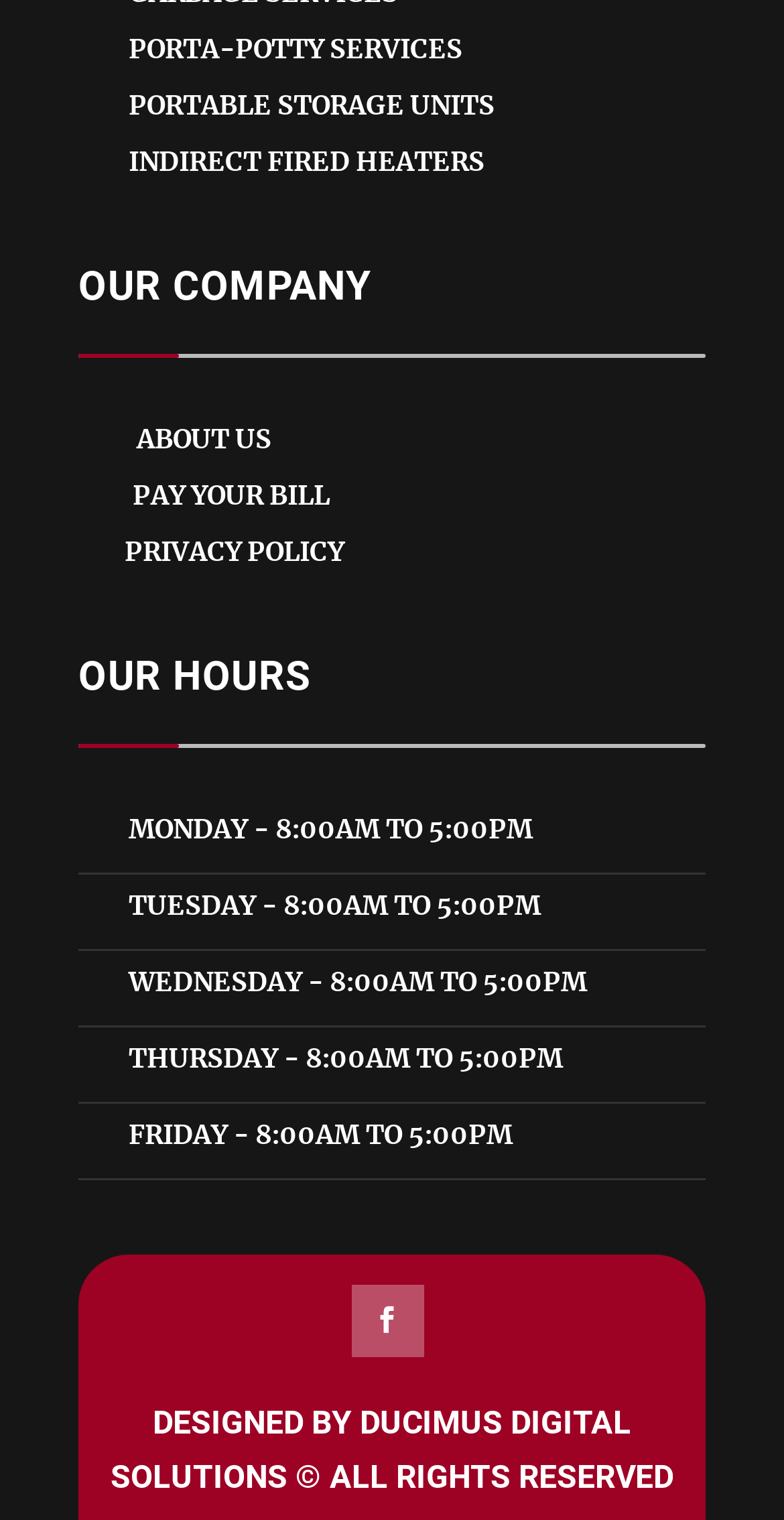Using the description "CONTACT US", predict the bounding box of the relevant HTML element.

None